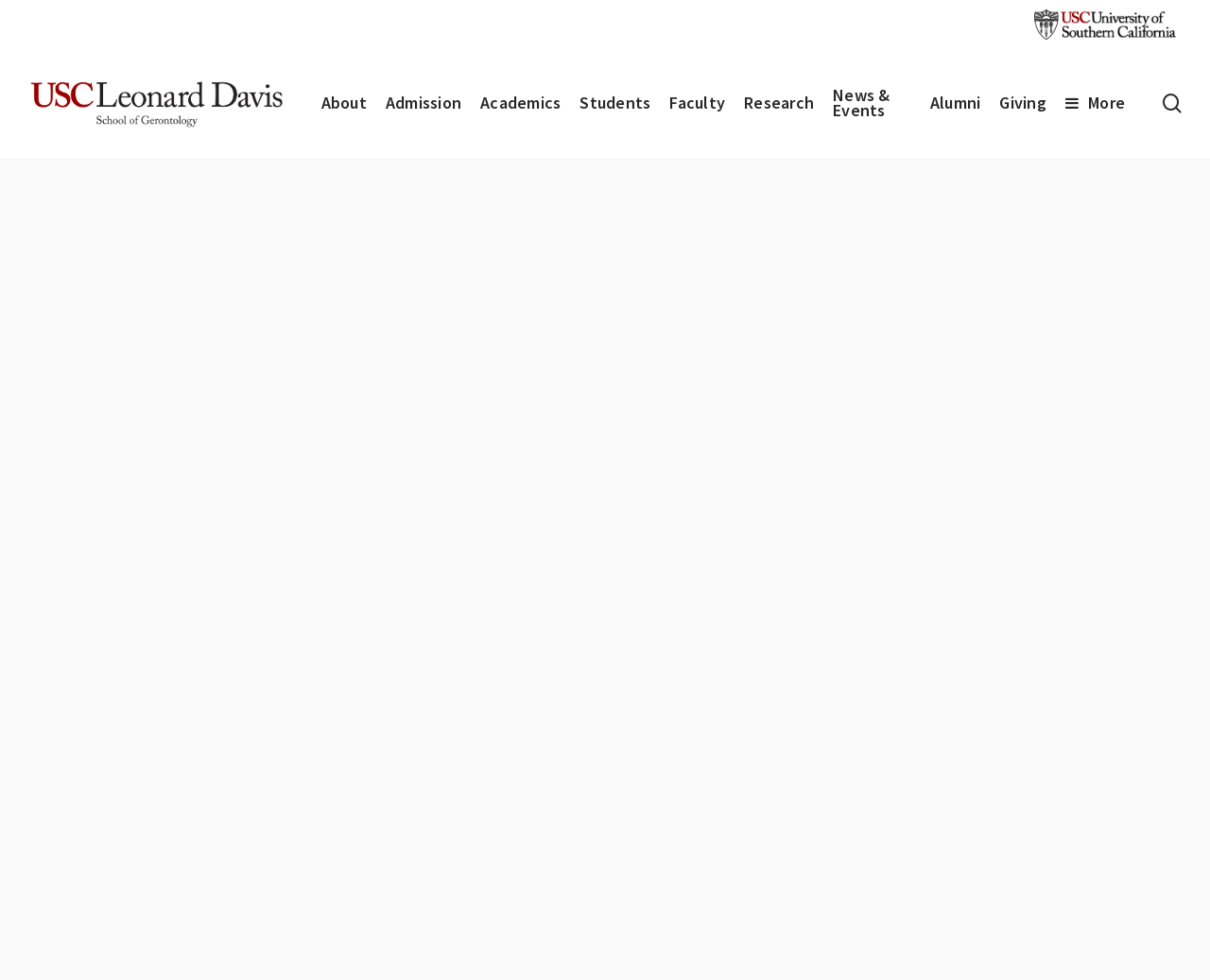Please provide the bounding box coordinate of the region that matches the element description: News & Events. Coordinates should be in the format (top-left x, top-left y, bottom-right x, bottom-right y) and all values should be between 0 and 1.

[0.68, 0.09, 0.761, 0.121]